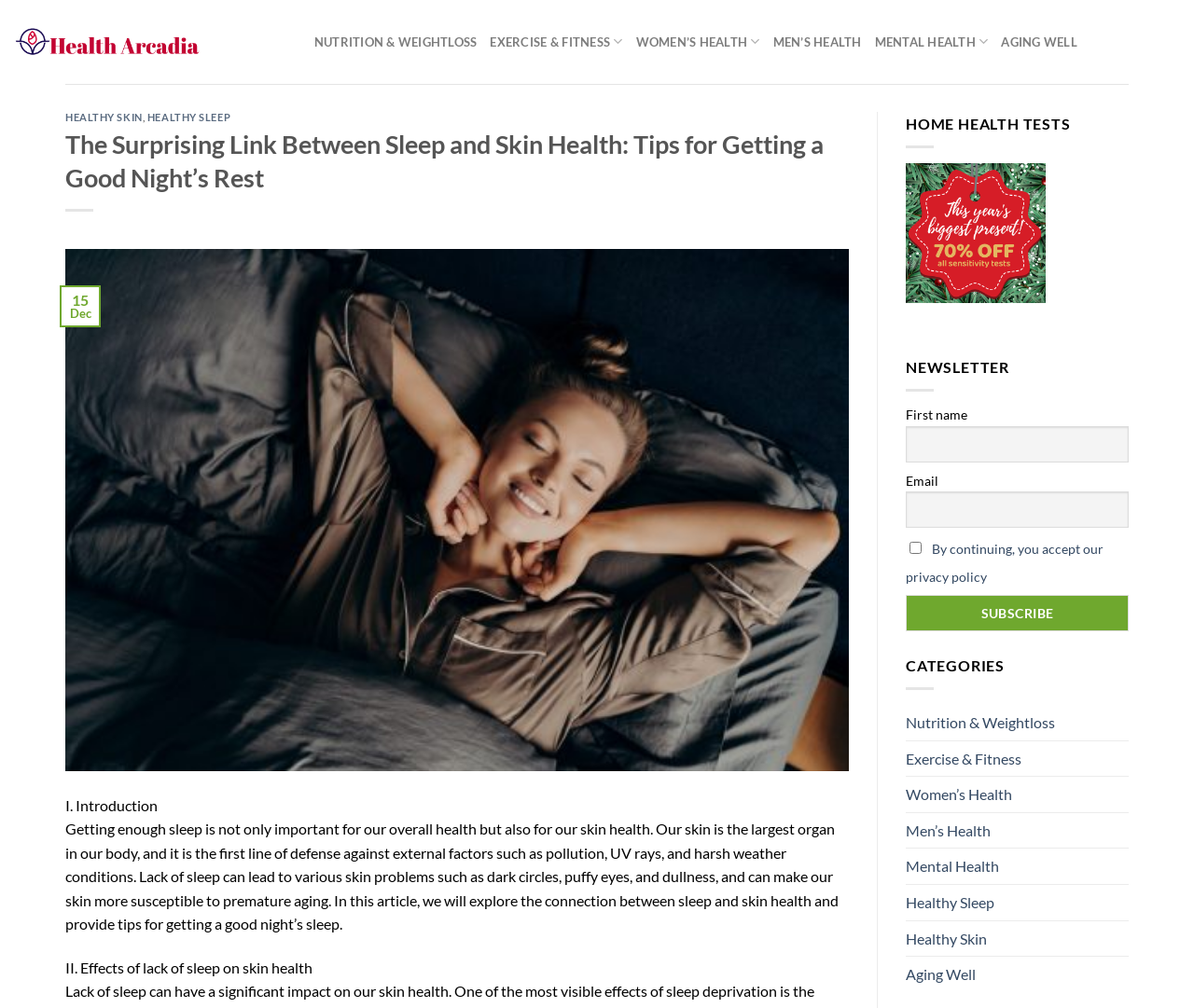Find the bounding box coordinates of the clickable element required to execute the following instruction: "Click on the 'HEALTHY SKIN' link". Provide the coordinates as four float numbers between 0 and 1, i.e., [left, top, right, bottom].

[0.055, 0.11, 0.119, 0.122]